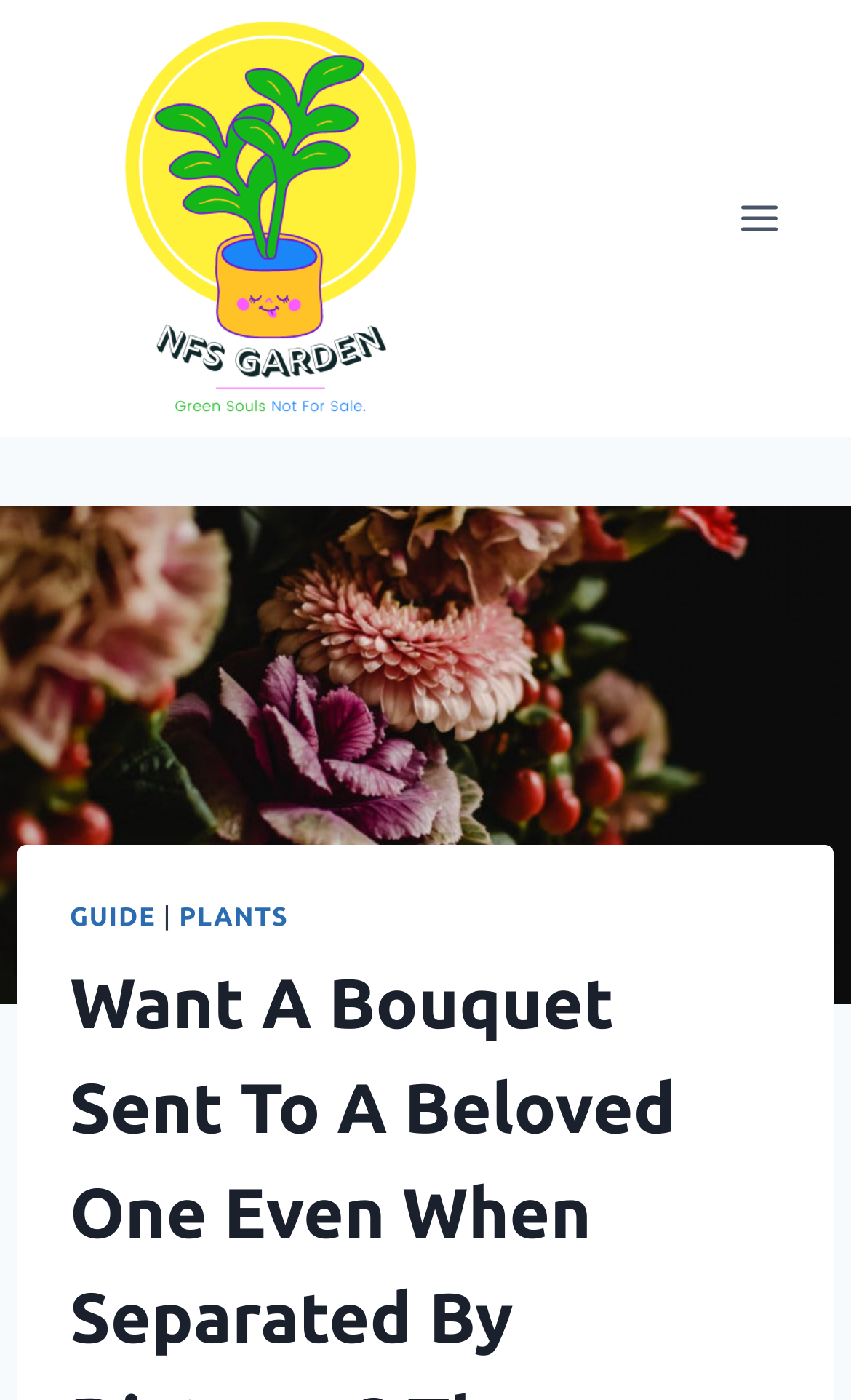Can you extract the headline from the webpage for me?

Want A Bouquet Sent To A Beloved One Even When Separated By Distance? The Ultimate Guide To International Flower Delivery 2022